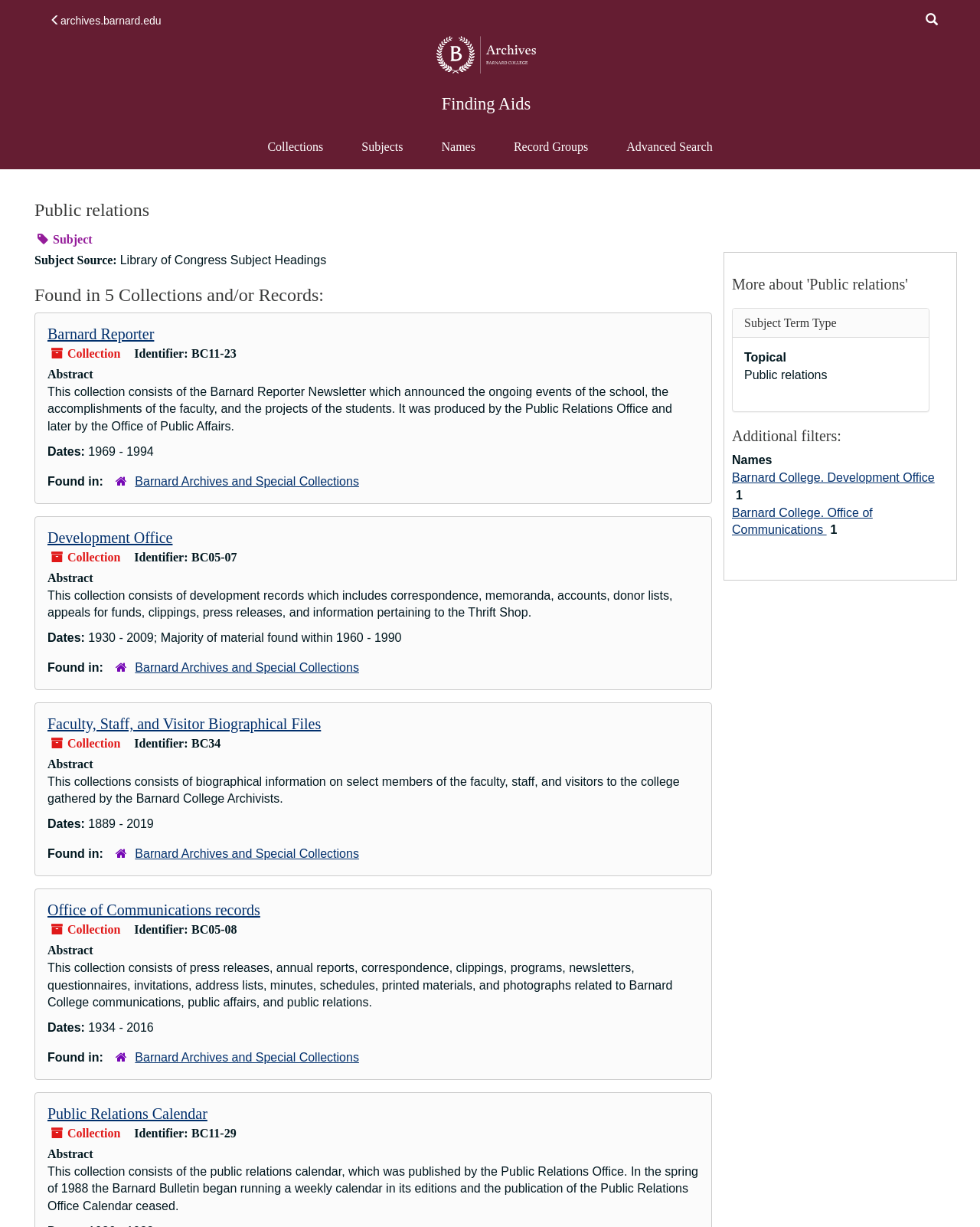Respond with a single word or short phrase to the following question: 
What is the date range of the 'Development Office' collection?

1930 - 2009